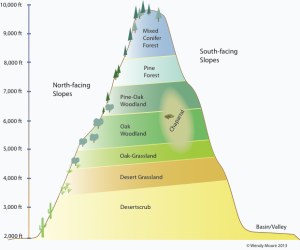Use one word or a short phrase to answer the question provided: 
What is the characteristic of the sky island ecosystems?

Ecological stratification due to elevation changes